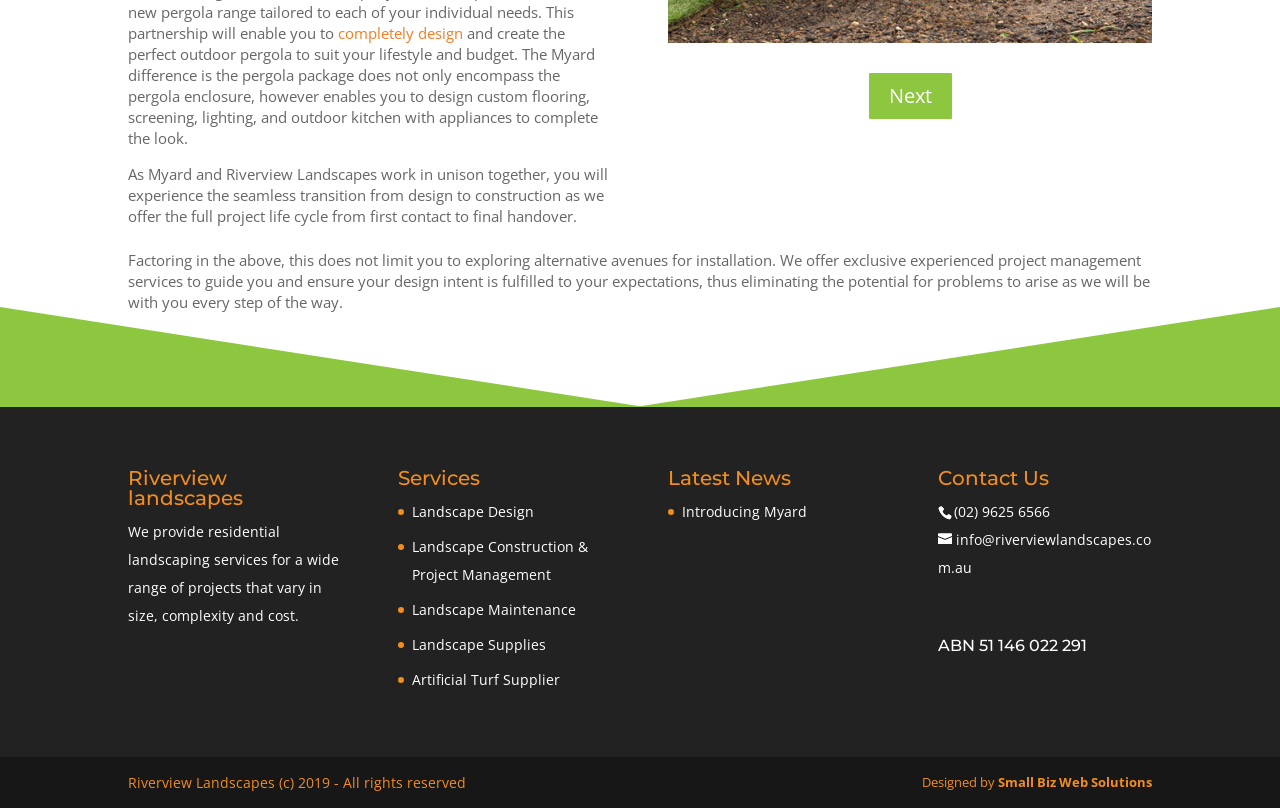Predict the bounding box of the UI element based on the description: "Artificial Turf Supplier". The coordinates should be four float numbers between 0 and 1, formatted as [left, top, right, bottom].

[0.322, 0.829, 0.438, 0.853]